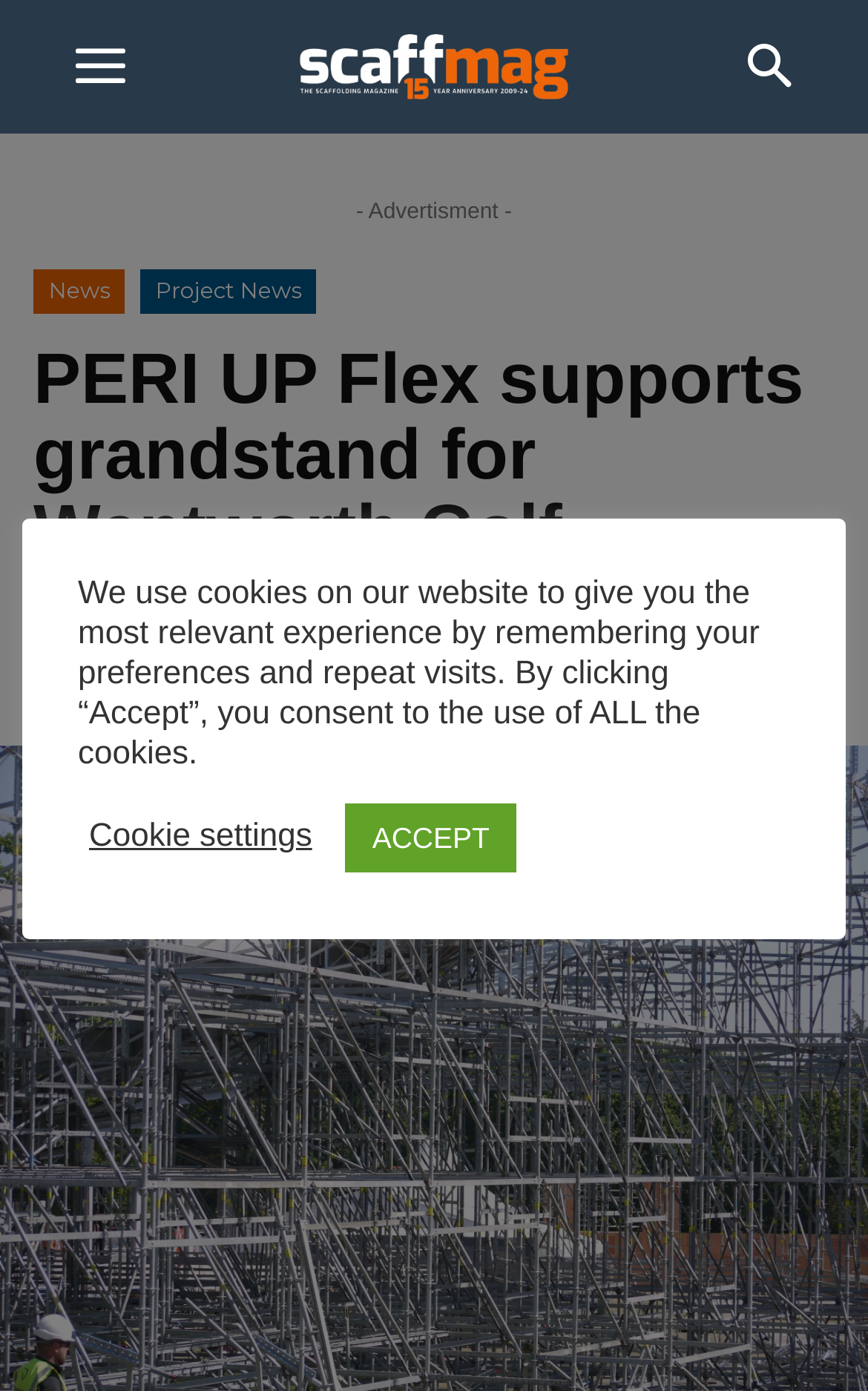Please answer the following query using a single word or phrase: 
What is the location of the golf championship?

Wentworth Golf